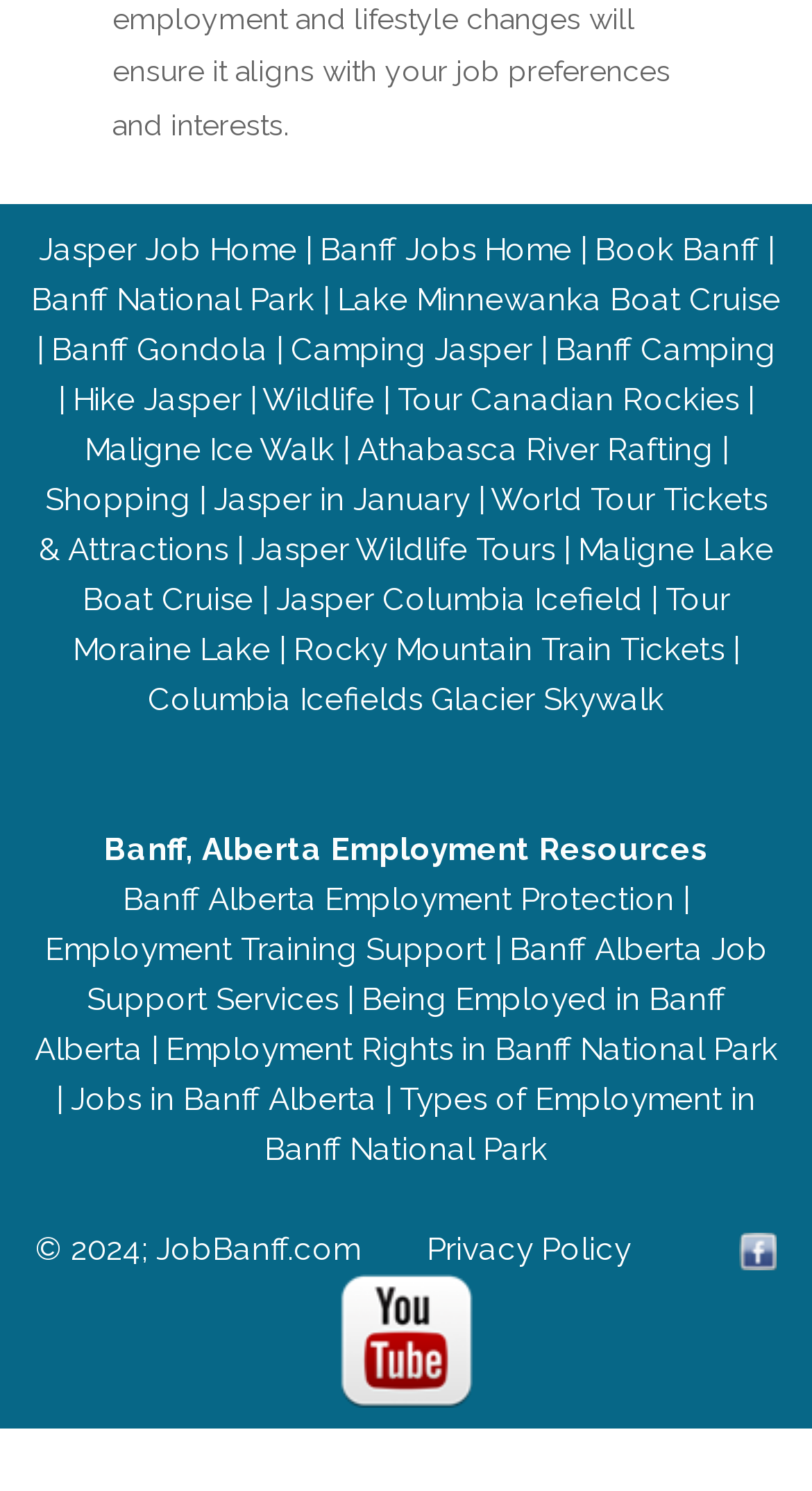Provide a brief response to the question below using one word or phrase:
What is the name of the lake mentioned in the 'Maligne Lake Boat Cruise' link?

Maligne Lake